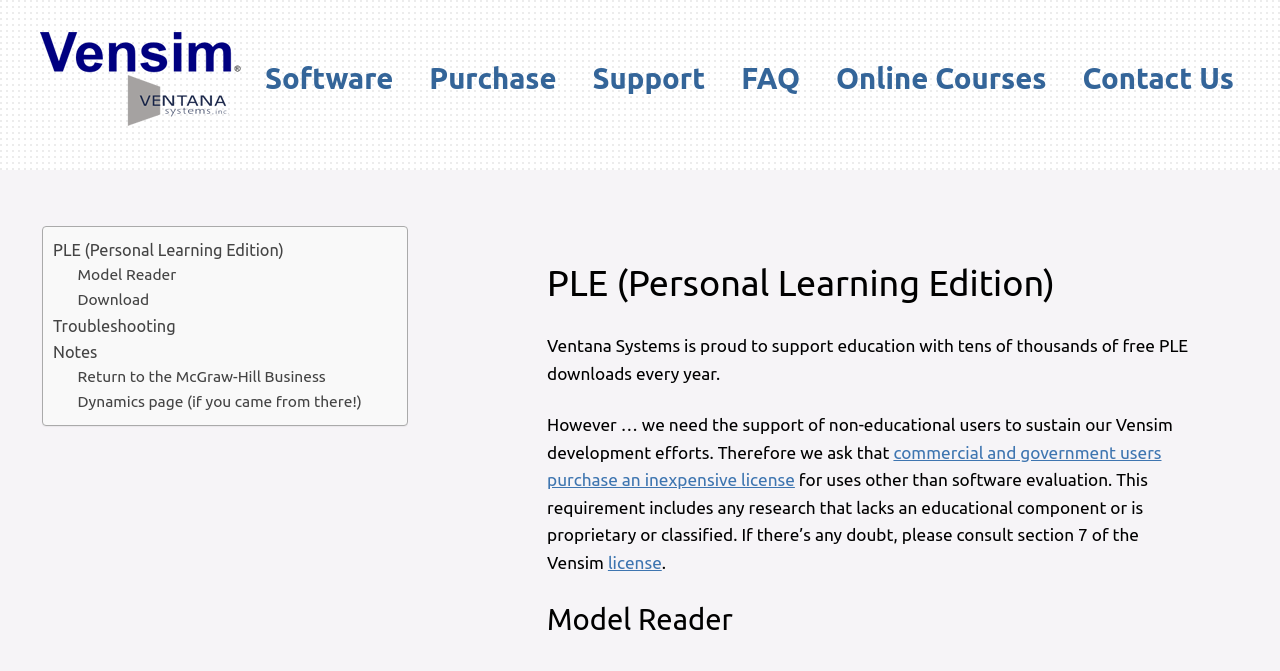Respond to the question below with a single word or phrase:
Who needs to purchase a license?

Commercial and government users